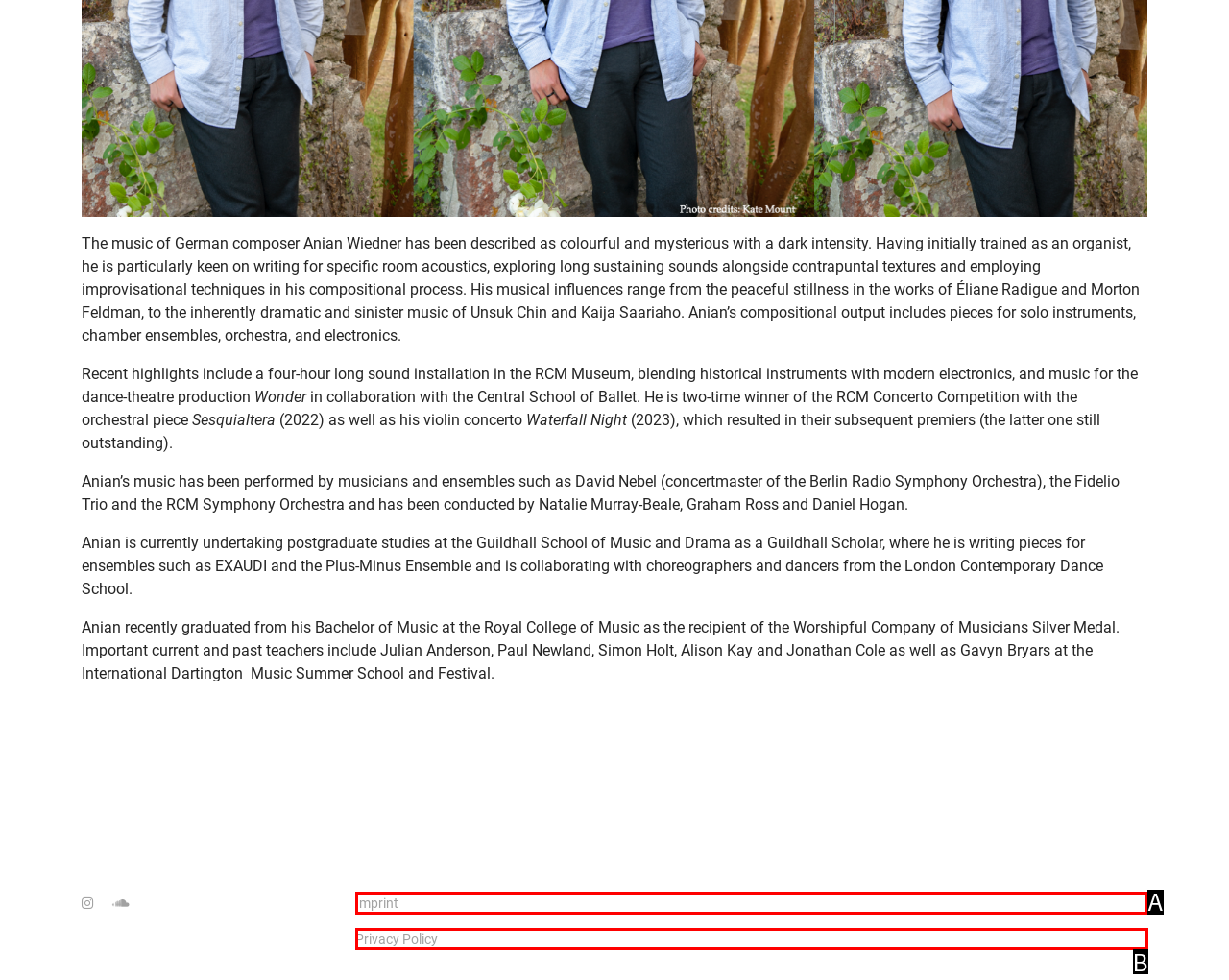Match the following description to a UI element: Impressions
Provide the letter of the matching option directly.

None